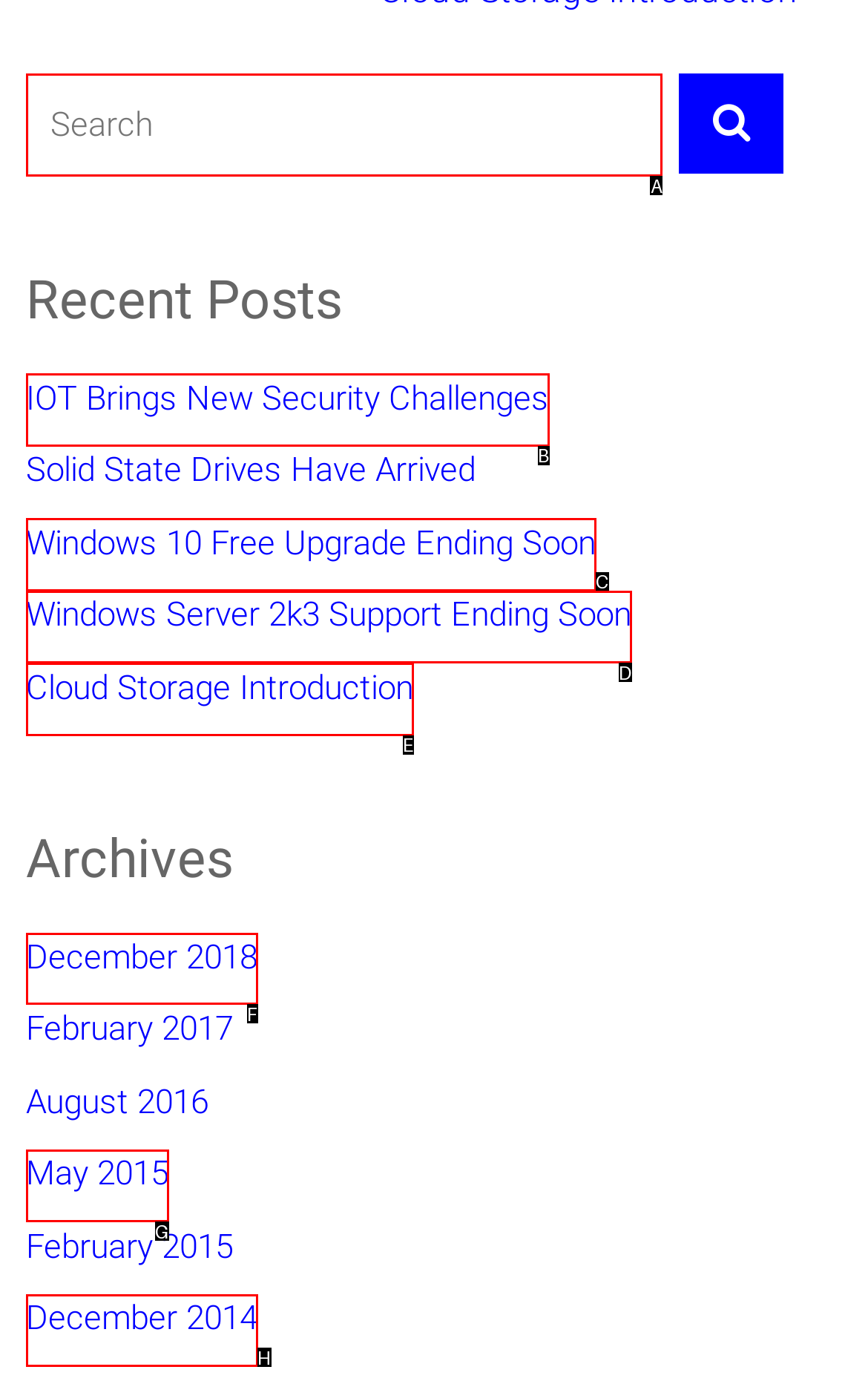For the instruction: view archives from December 2018, which HTML element should be clicked?
Respond with the letter of the appropriate option from the choices given.

F